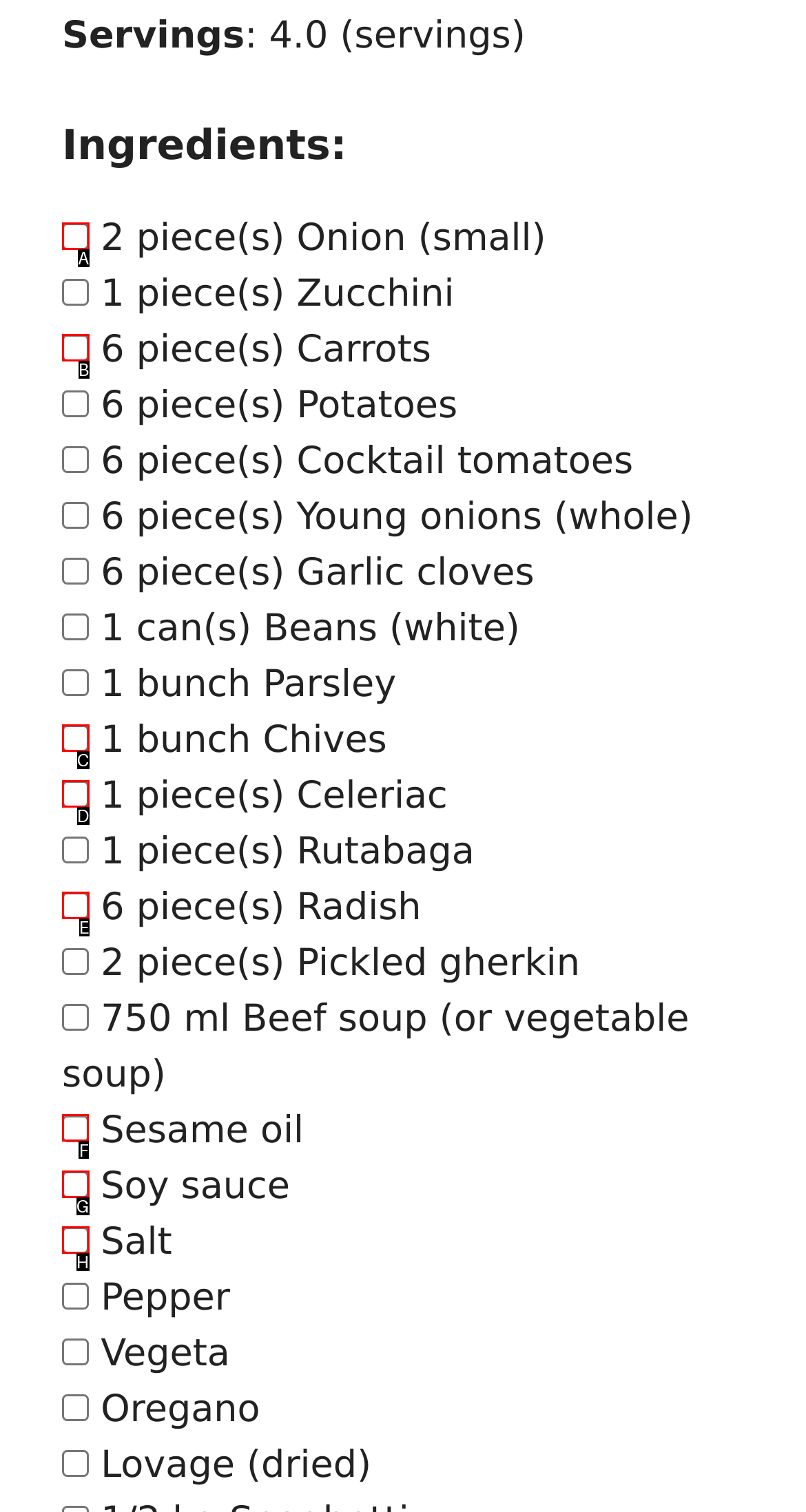Point out the UI element to be clicked for this instruction: Choose the Sesame oil ingredient. Provide the answer as the letter of the chosen element.

F